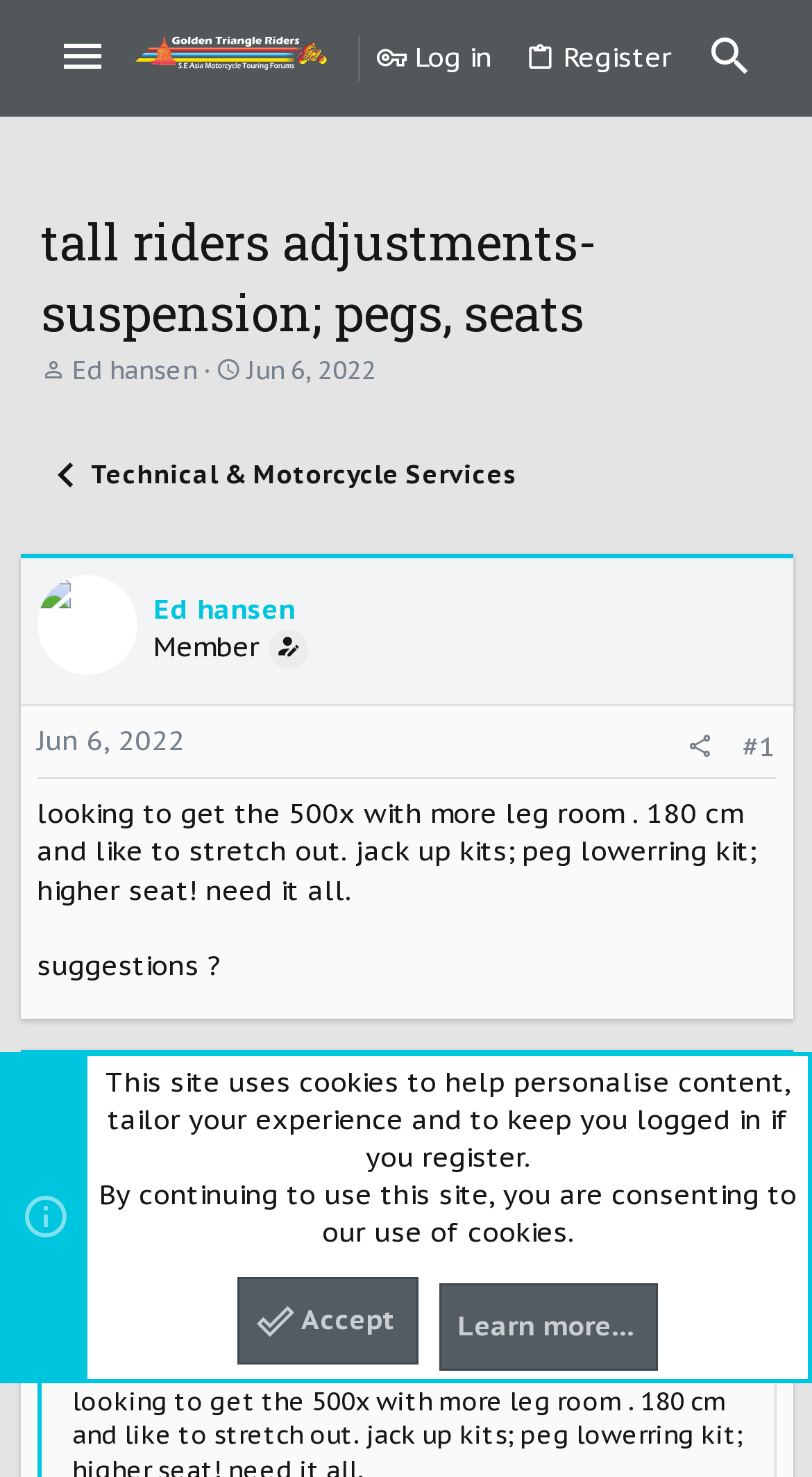Answer the following inquiry with a single word or phrase:
What is the role of Guzzibs in this thread?

Poster